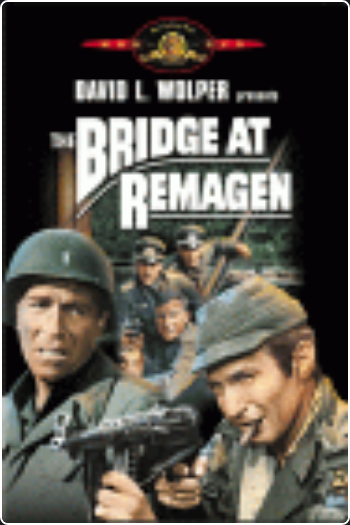Describe the image with as much detail as possible.

The image showcases the movie poster for "The Bridge at Remagen," produced by David L. Wolper. The poster features two prominent characters in military attire, suggesting a World War II setting. One soldier holds a firearm, exuding a sense of tension and urgency. In the background, additional soldiers are depicted, hinting at the film's focus on a pivotal battle and the strategic significance of a bridge during wartime. The title of the film is boldly displayed, emphasizing its dramatic narrative, while the MGM logo frames the top, highlighting the studio's involvement in this gripping war drama.